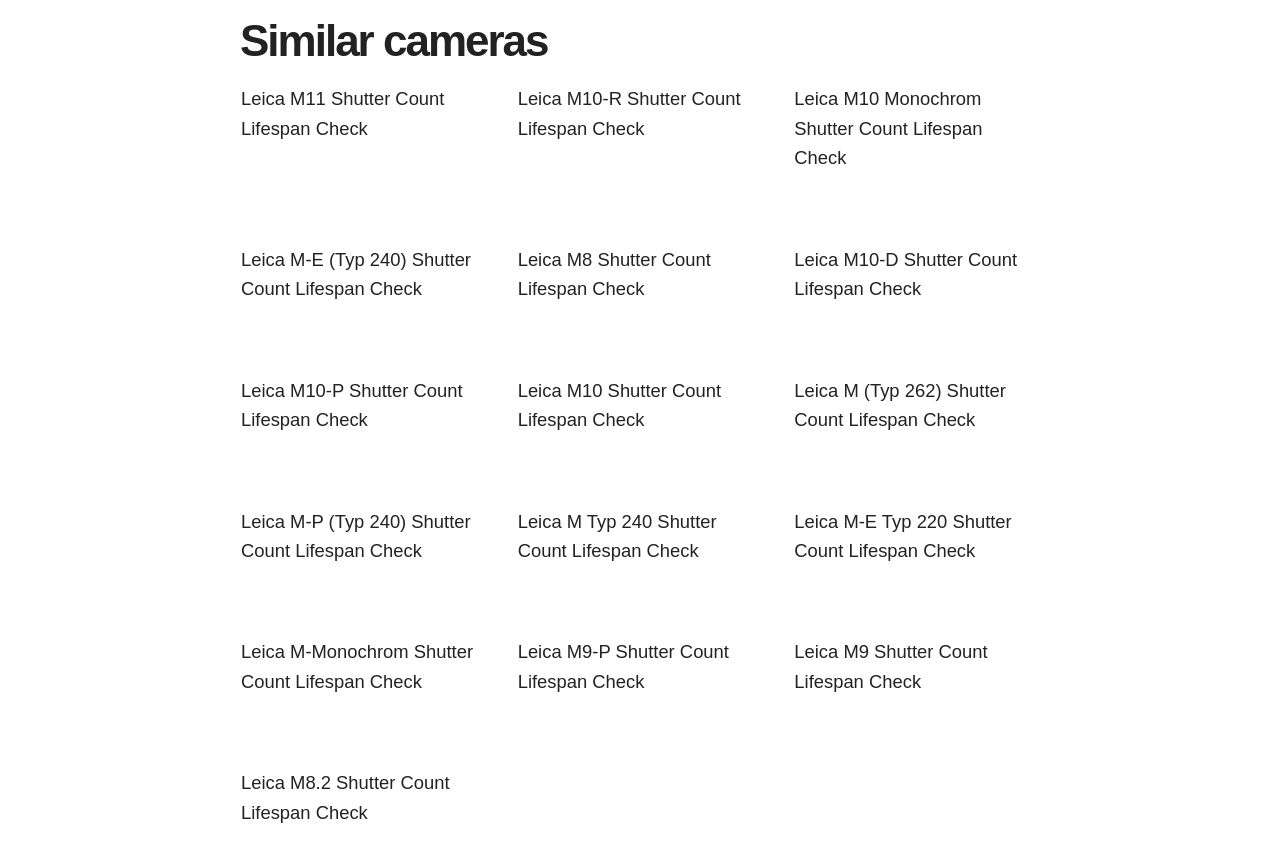Highlight the bounding box coordinates of the element that should be clicked to carry out the following instruction: "Learn about Leica M-E (Typ 240) shutter count lifespan check". The coordinates must be given as four float numbers ranging from 0 to 1, i.e., [left, top, right, bottom].

[0.188, 0.289, 0.379, 0.405]